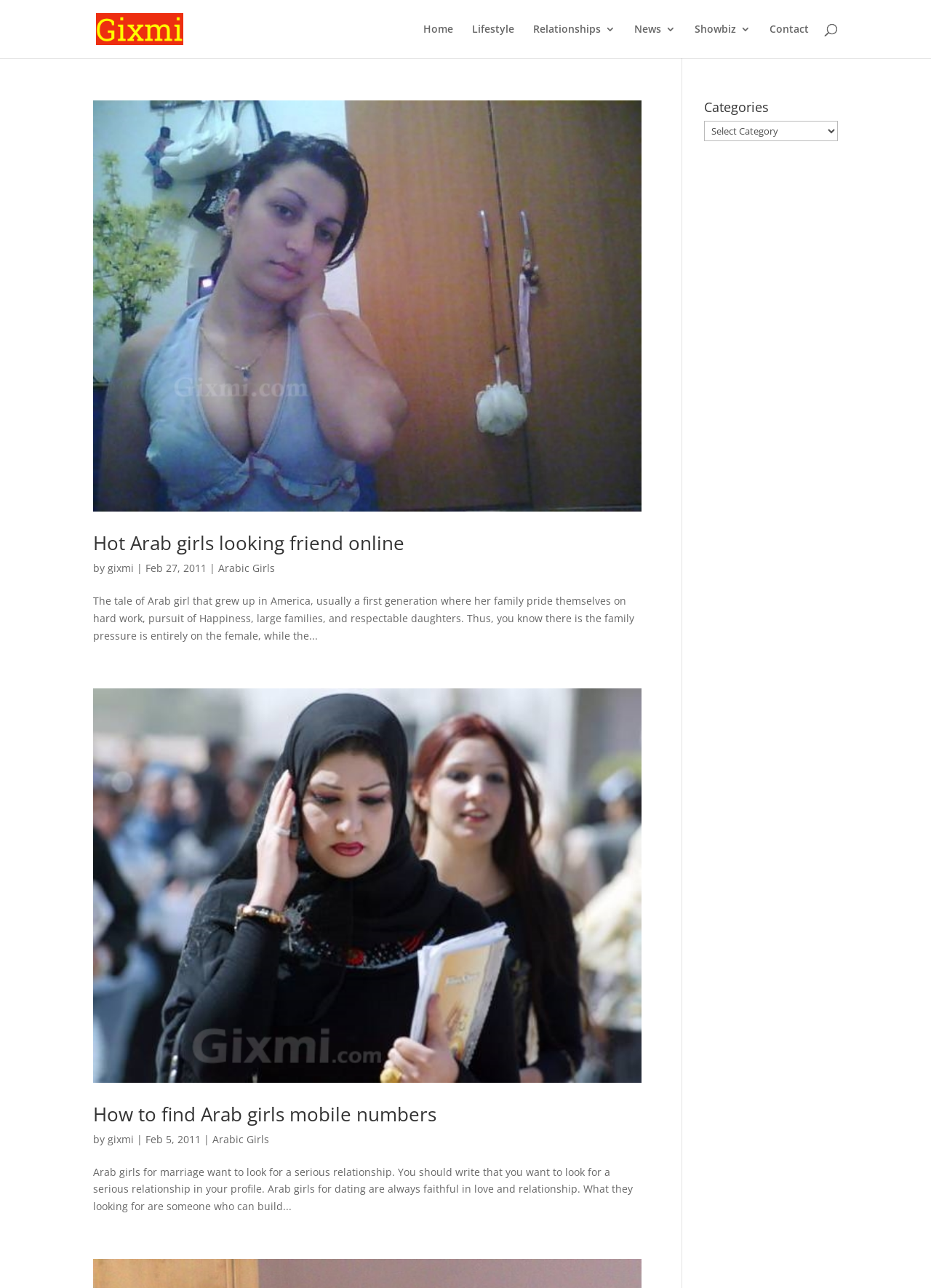Pinpoint the bounding box coordinates of the clickable element to carry out the following instruction: "Select a category from the dropdown."

[0.756, 0.094, 0.9, 0.11]